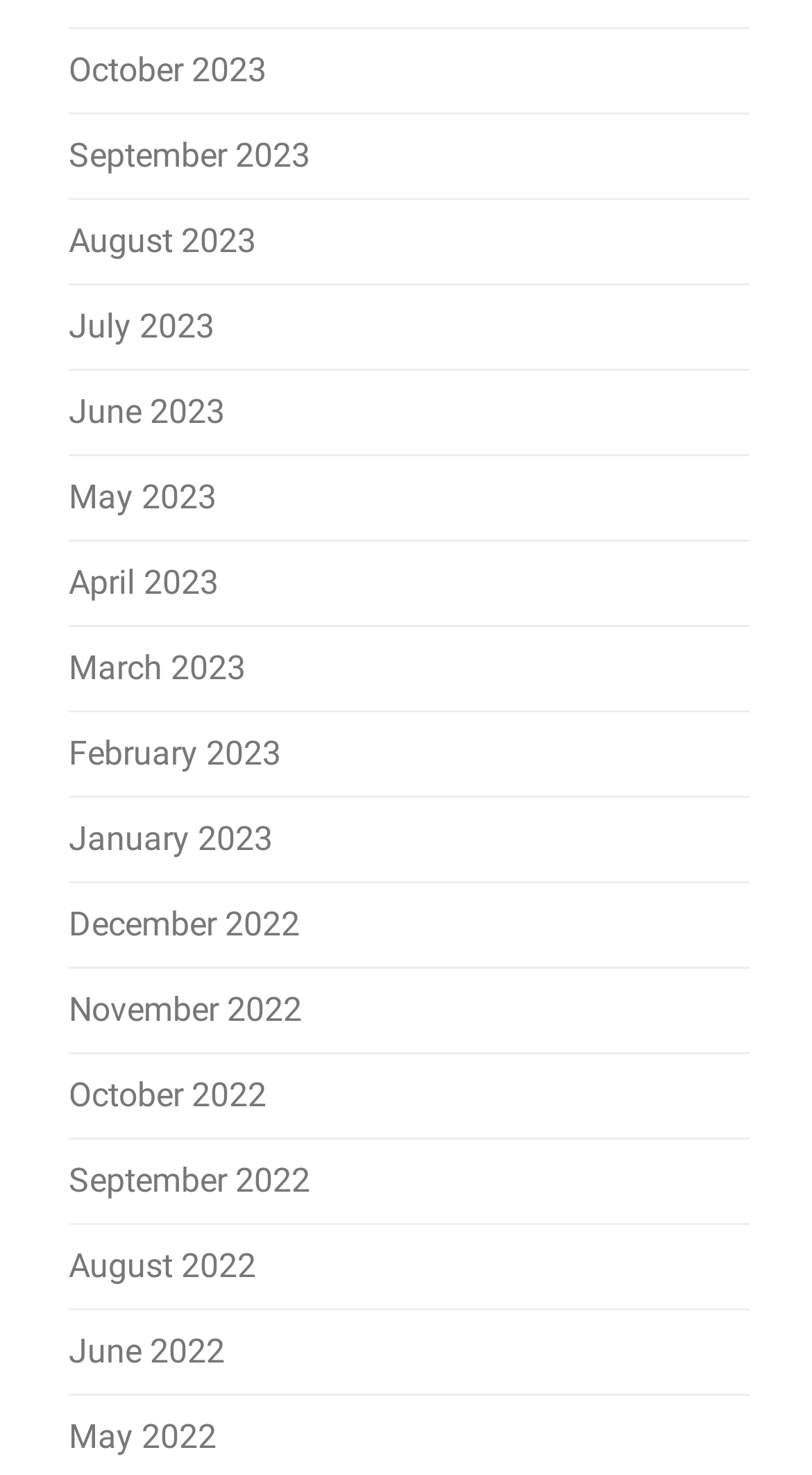What is the most recent month listed?
Please provide a single word or phrase answer based on the image.

October 2023